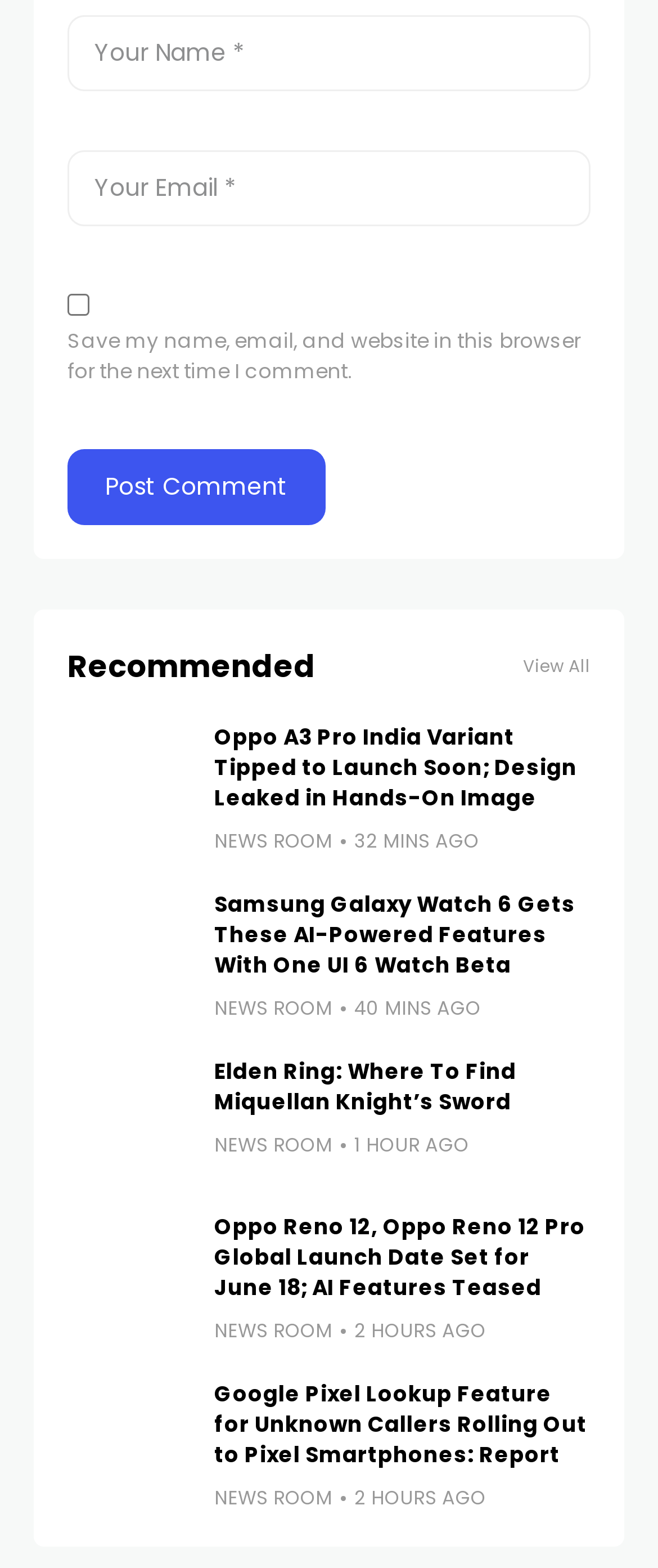Provide a brief response using a word or short phrase to this question:
How many articles are displayed on the webpage?

5